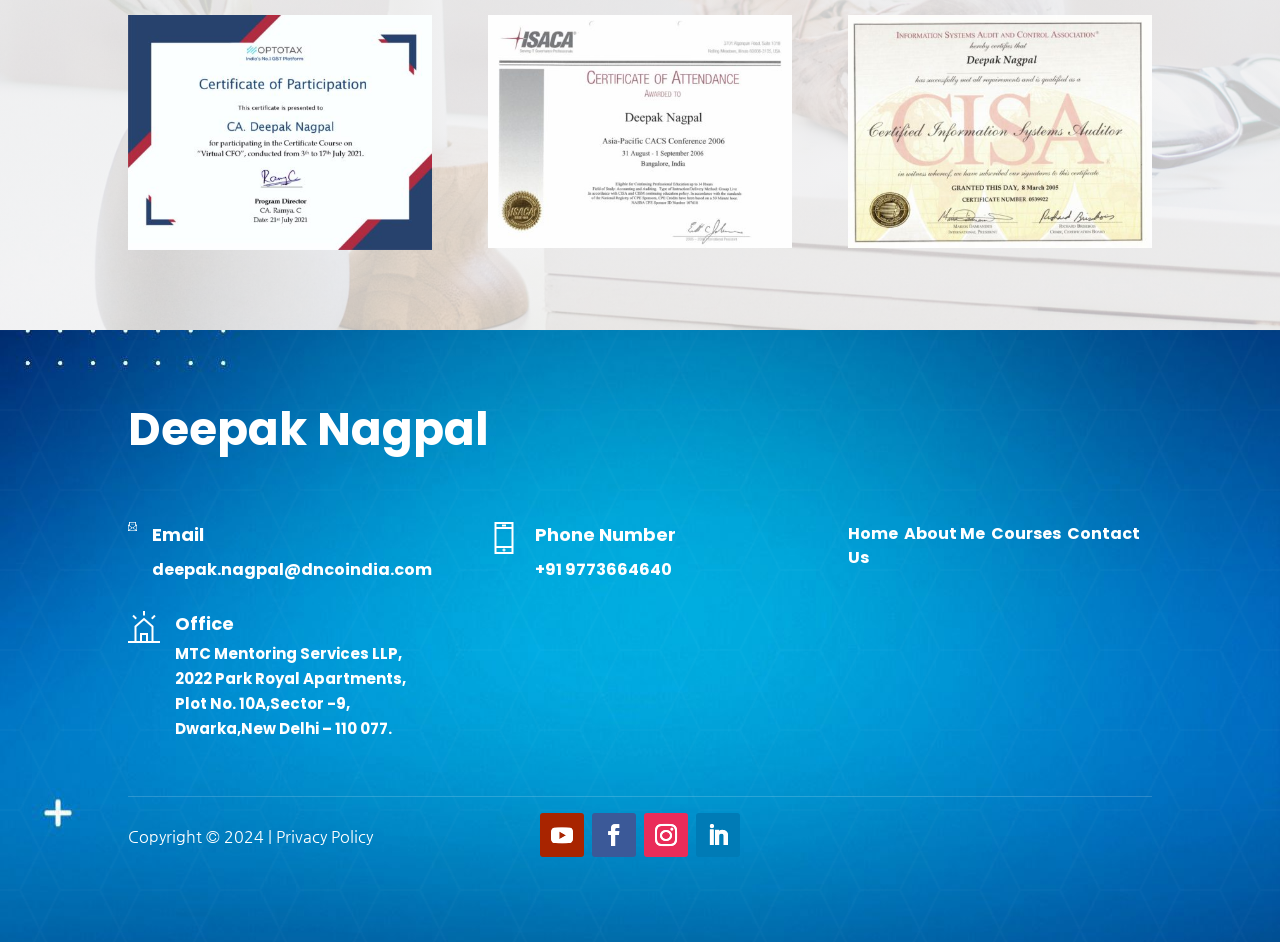Locate the bounding box coordinates of the UI element described by: "Follow". Provide the coordinates as four float numbers between 0 and 1, formatted as [left, top, right, bottom].

[0.544, 0.862, 0.578, 0.909]